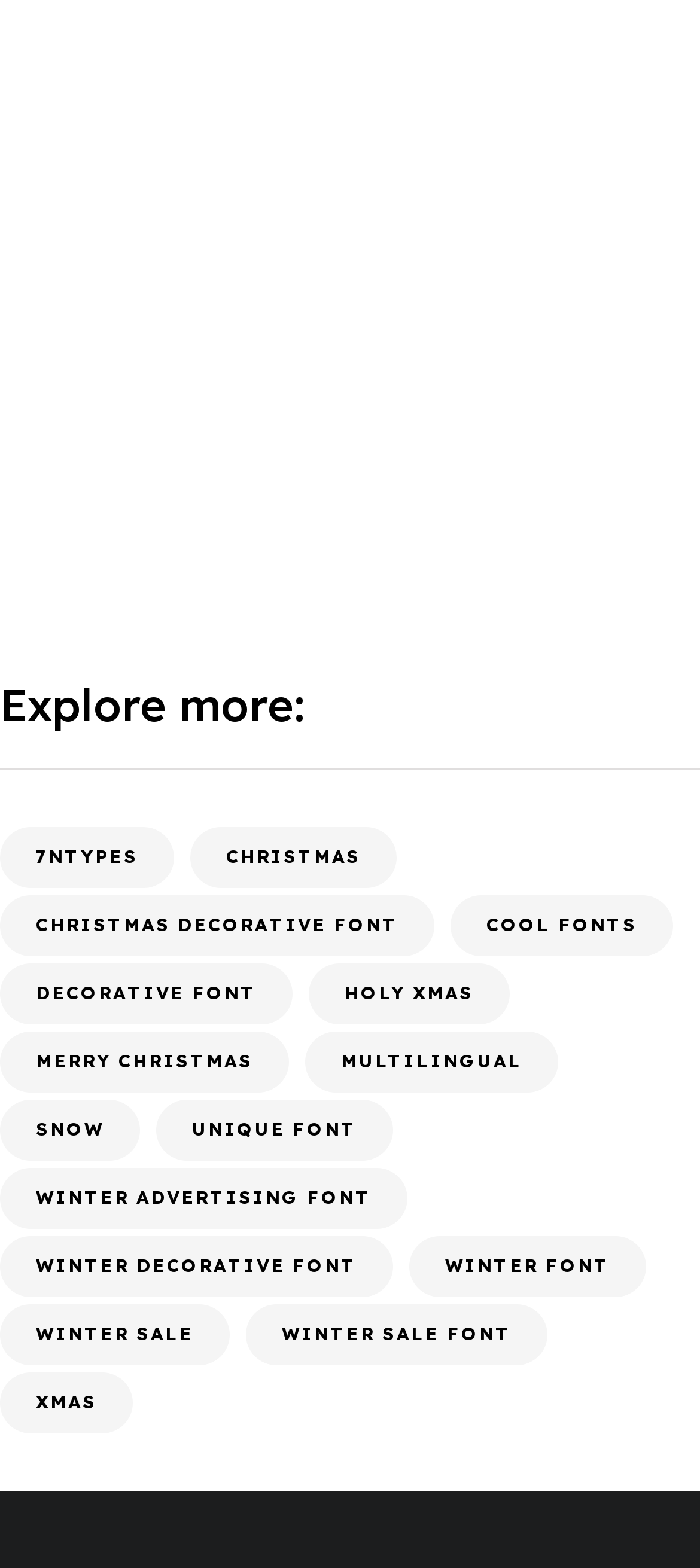Please locate the bounding box coordinates for the element that should be clicked to achieve the following instruction: "Explore more fonts". Ensure the coordinates are given as four float numbers between 0 and 1, i.e., [left, top, right, bottom].

[0.0, 0.431, 1.0, 0.491]